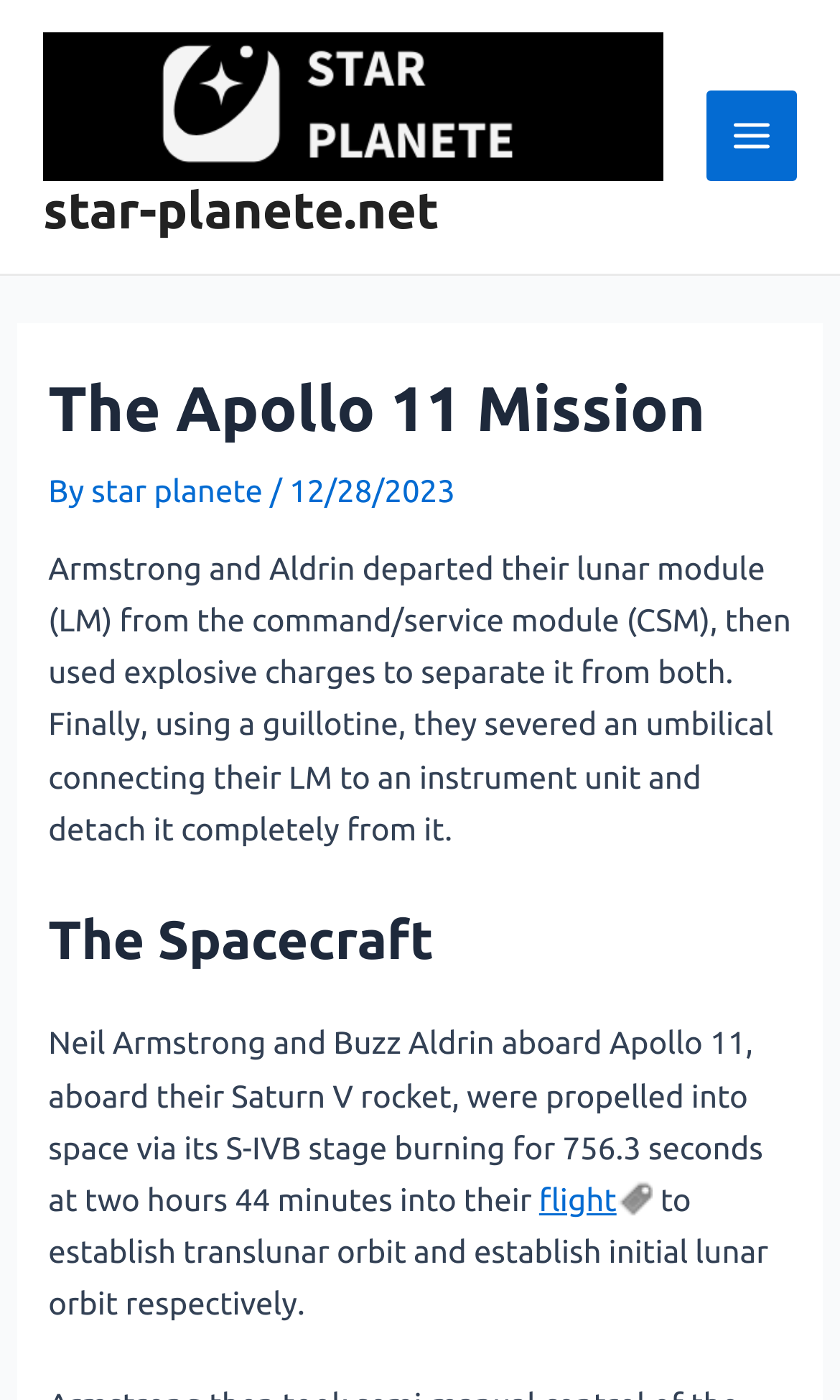Illustrate the webpage thoroughly, mentioning all important details.

The webpage is about the Apollo 11 Mission. At the top left, there is a logo of "star-planete.net" which is an image and a link. Below the logo, there is a horizontal menu with a "Main Menu" button on the right side. 

The main content of the webpage is divided into sections. The first section has a heading "The Apollo 11 Mission" and a subheading "By star planete / 12/28/2023". Below the subheading, there is a paragraph describing the mission, mentioning Armstrong and Aldrin's departure from the lunar module and their use of explosive charges to separate it from the command/service module.

Below this paragraph, there is a heading "The Spacecraft" followed by a description of Neil Armstrong and Buzz Aldrin aboard Apollo 11, propelled into space via the Saturn V rocket. The text also mentions the S-IVB stage burning for 756.3 seconds and the establishment of translunar orbit and initial lunar orbit. There is a link to "flight" within the text.